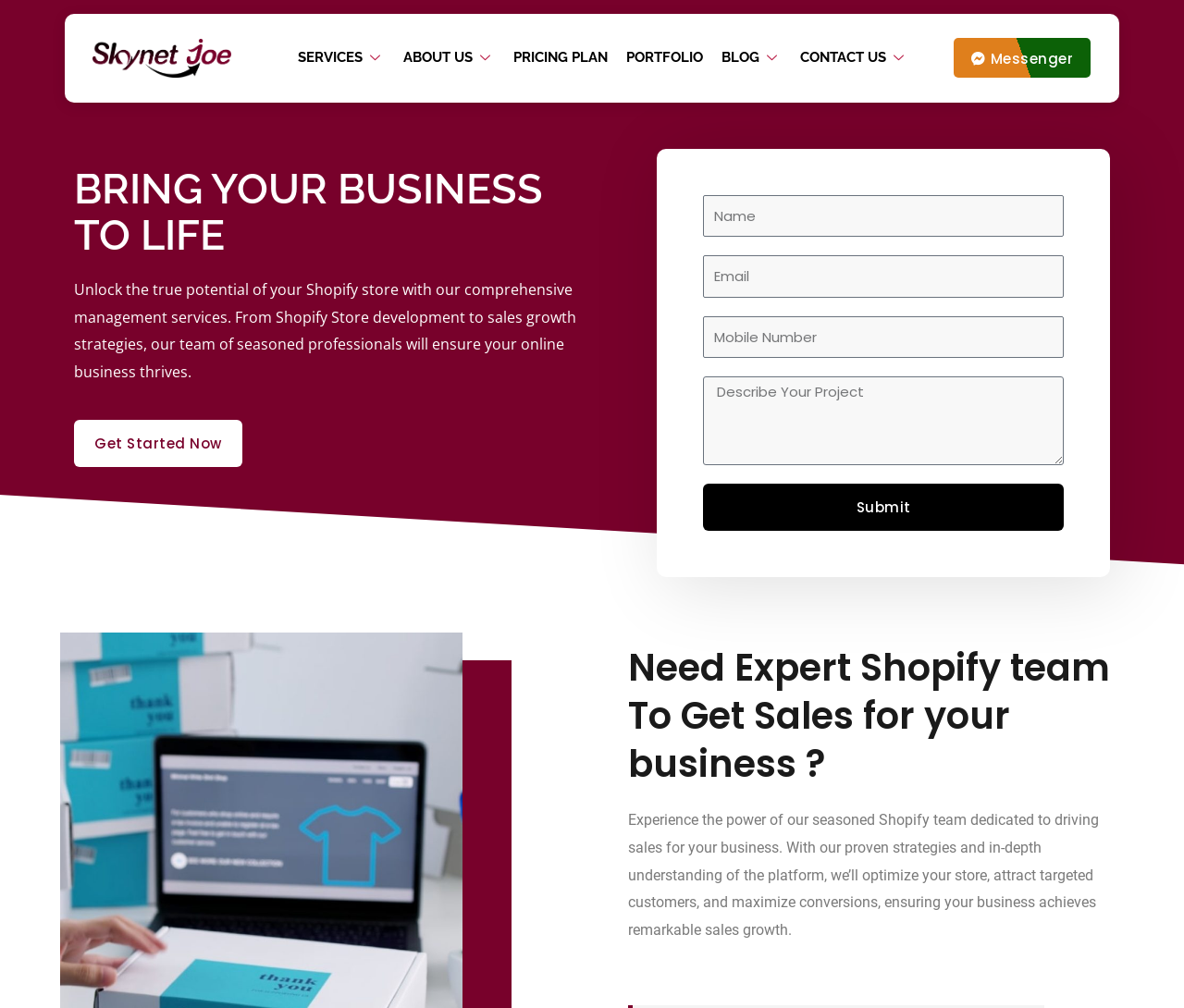Given the element description: "get started now", predict the bounding box coordinates of this UI element. The coordinates must be four float numbers between 0 and 1, given as [left, top, right, bottom].

[0.062, 0.416, 0.204, 0.463]